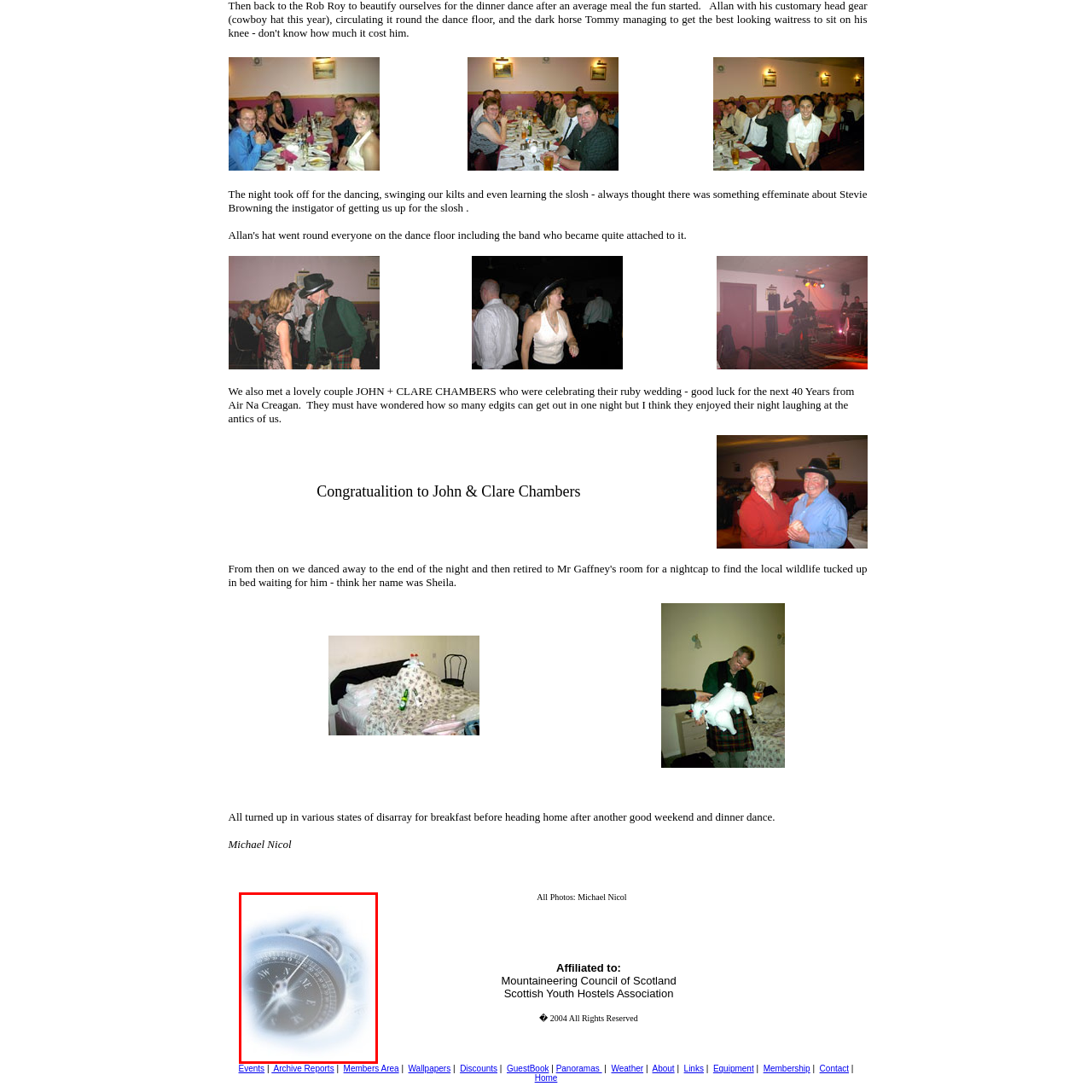What effect does the surrounding gradient have on the image?
Look closely at the image contained within the red bounding box and answer the question in detail, using the visual information present.

According to the caption, the 'soft, blurred gradient' surrounding the compass gives the overall image a 'dreamy and ethereal quality', suggesting that it adds a sense of wonder and fantasy to the image.